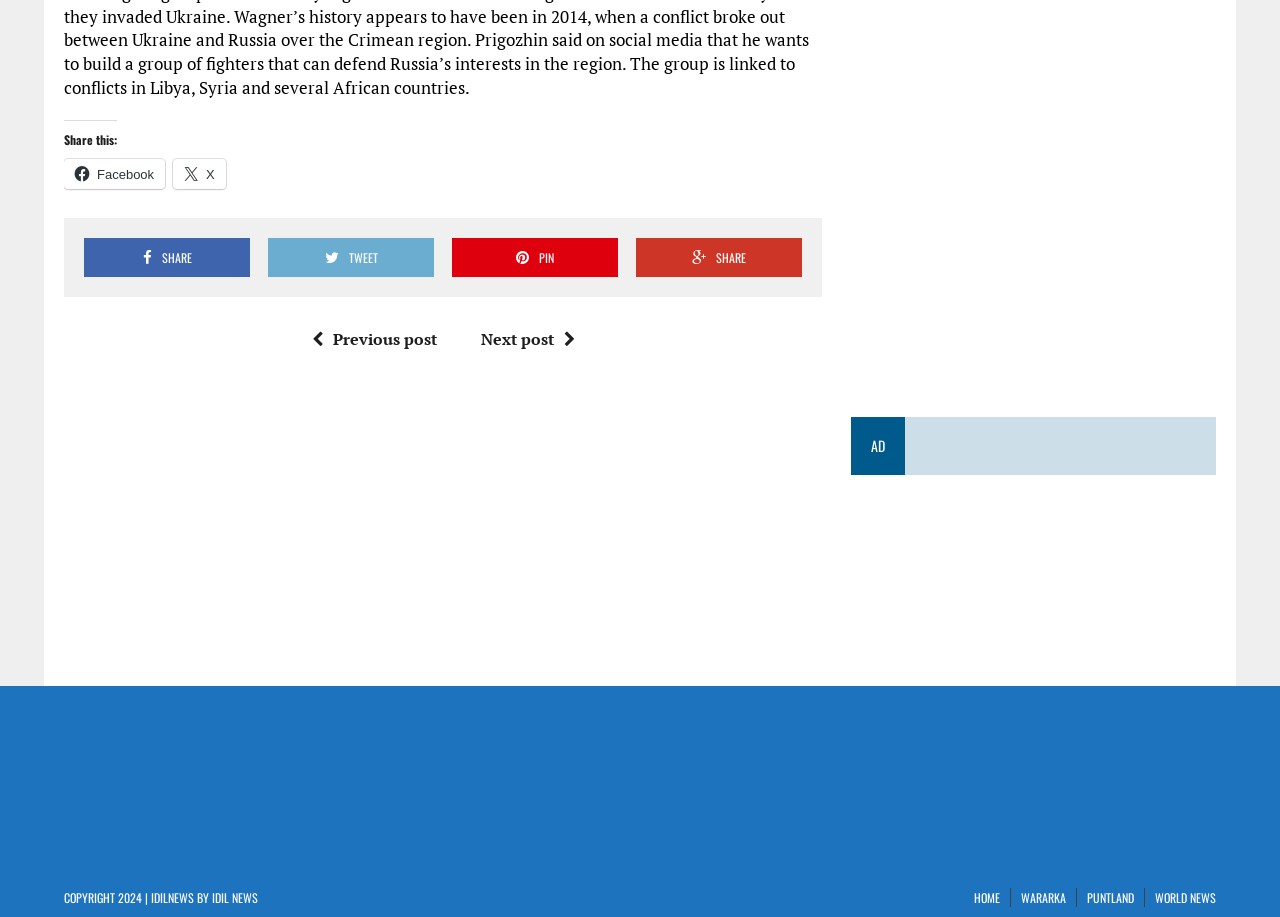Determine the bounding box coordinates for the region that must be clicked to execute the following instruction: "Pin this post".

[0.353, 0.26, 0.483, 0.303]